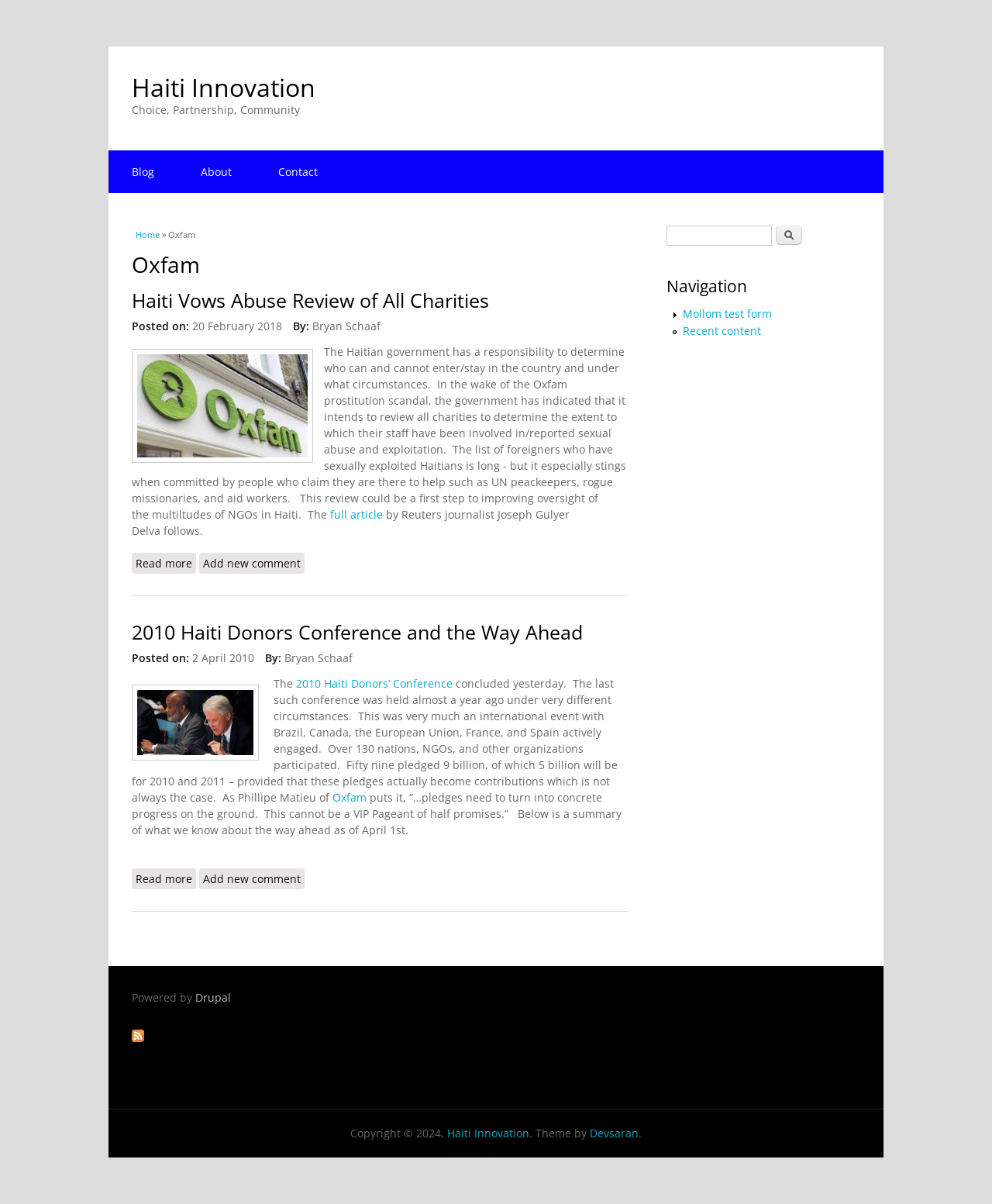What is the theme of the website?
Please analyze the image and answer the question with as much detail as possible.

The theme of the website can be found in the footer section where it says 'Theme by Devsaran', indicating that the website uses a theme designed by Devsaran.